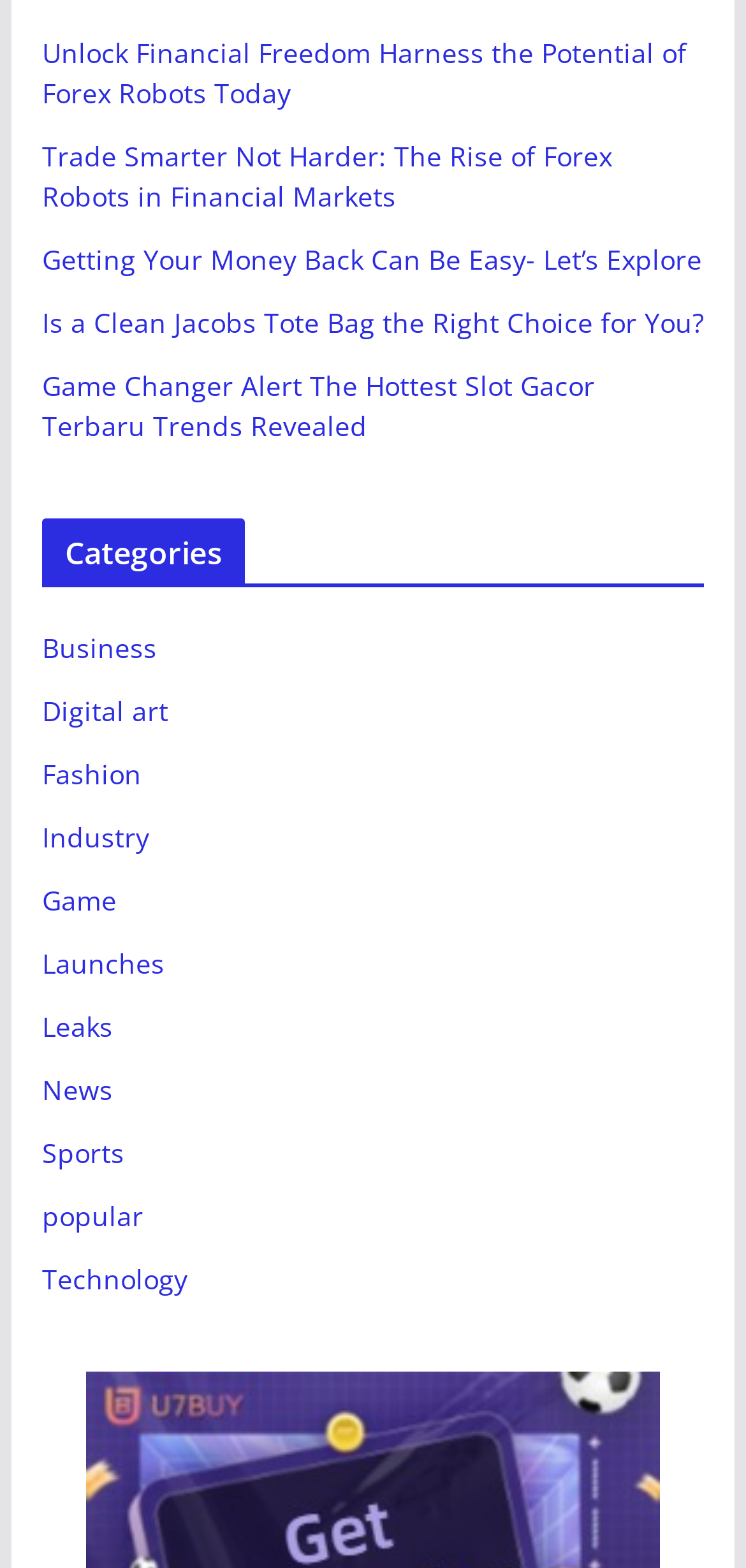Find and indicate the bounding box coordinates of the region you should select to follow the given instruction: "Click on the link to learn about Forex Robots".

[0.056, 0.021, 0.92, 0.07]